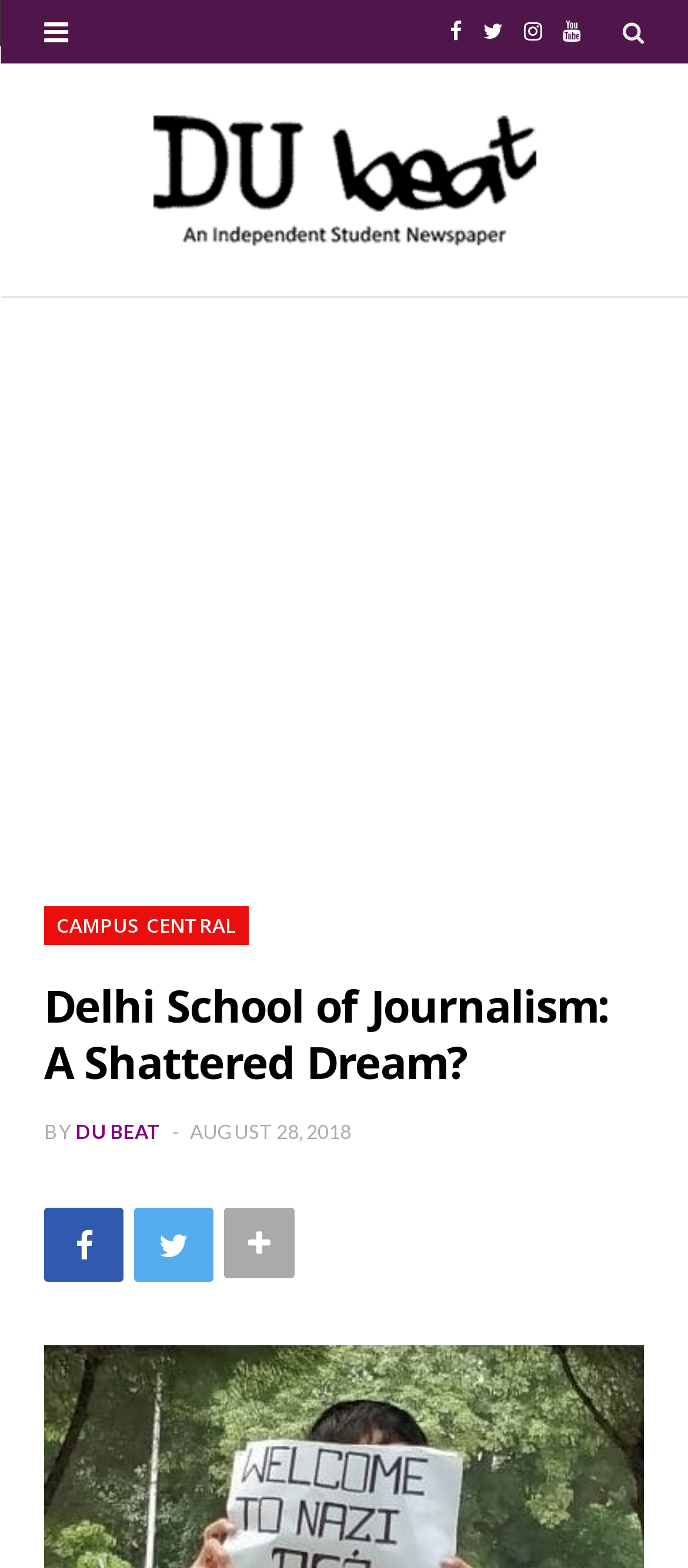Provide your answer to the question using just one word or phrase: What is the social media platform with the icon ''?

Twitter